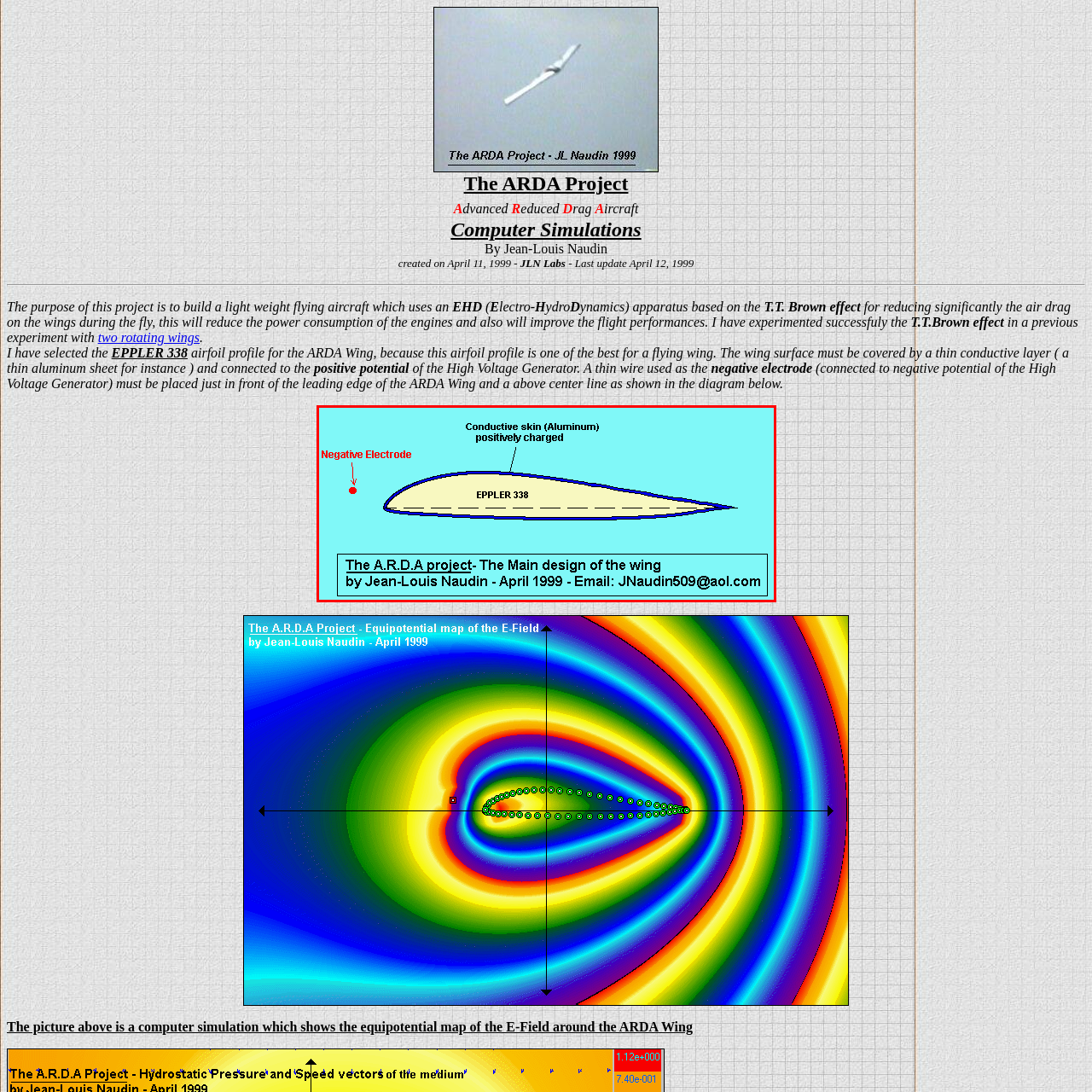Give a comprehensive caption for the image marked by the red rectangle.

This image illustrates the main design of the ARDA Wing, a project led by Jean-Louis Naudin in April 1999. The diagram features the EPPLER 338 airfoil profile, highlighted for its suitability for a flying wing aircraft. Key elements include a positively charged conductive aluminum skin and a designated negative electrode, both essential for the operational principles of the design. The image serves as an educational tool, providing insight into the unique aerodynamic considerations that enhance flight performance through reduced drag, as part of Naudin's innovative project focused on lightweight aircraft design.